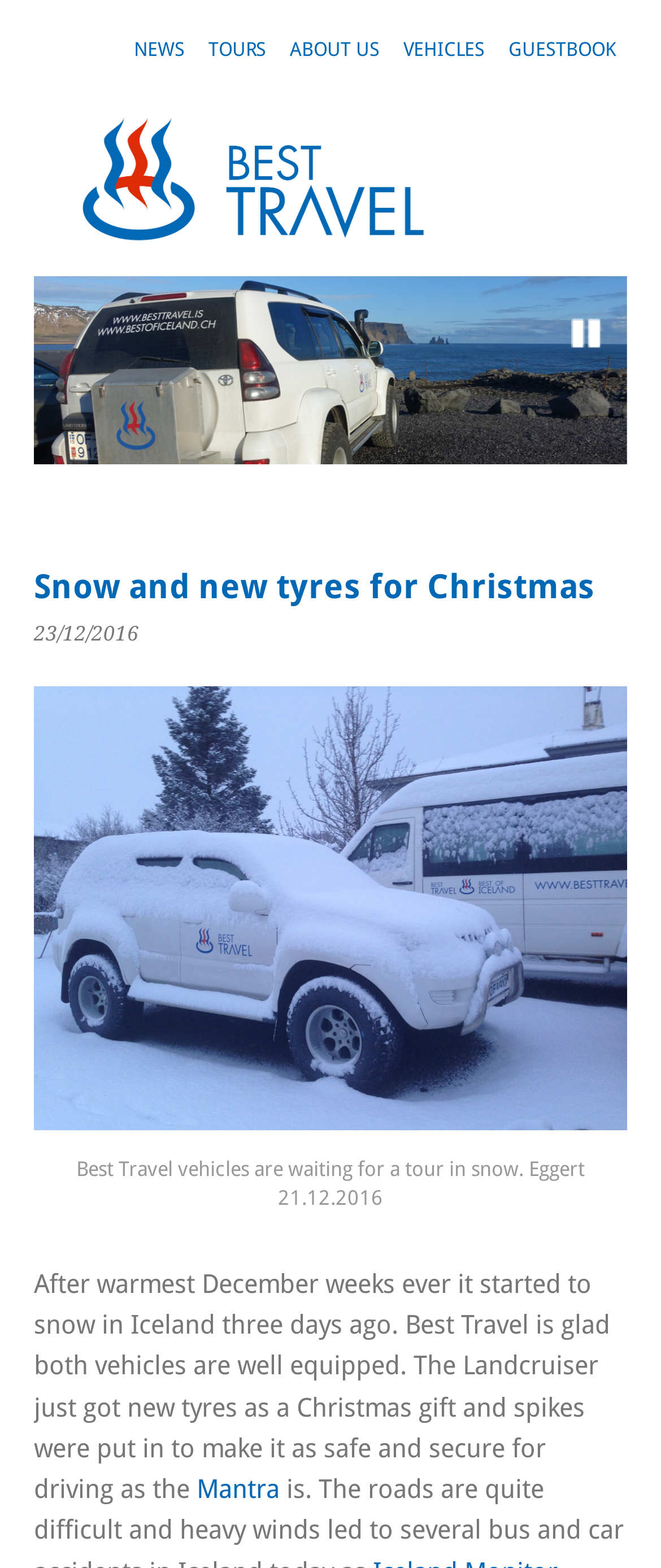Find and provide the bounding box coordinates for the UI element described with: "About us".

[0.421, 0.016, 0.592, 0.048]